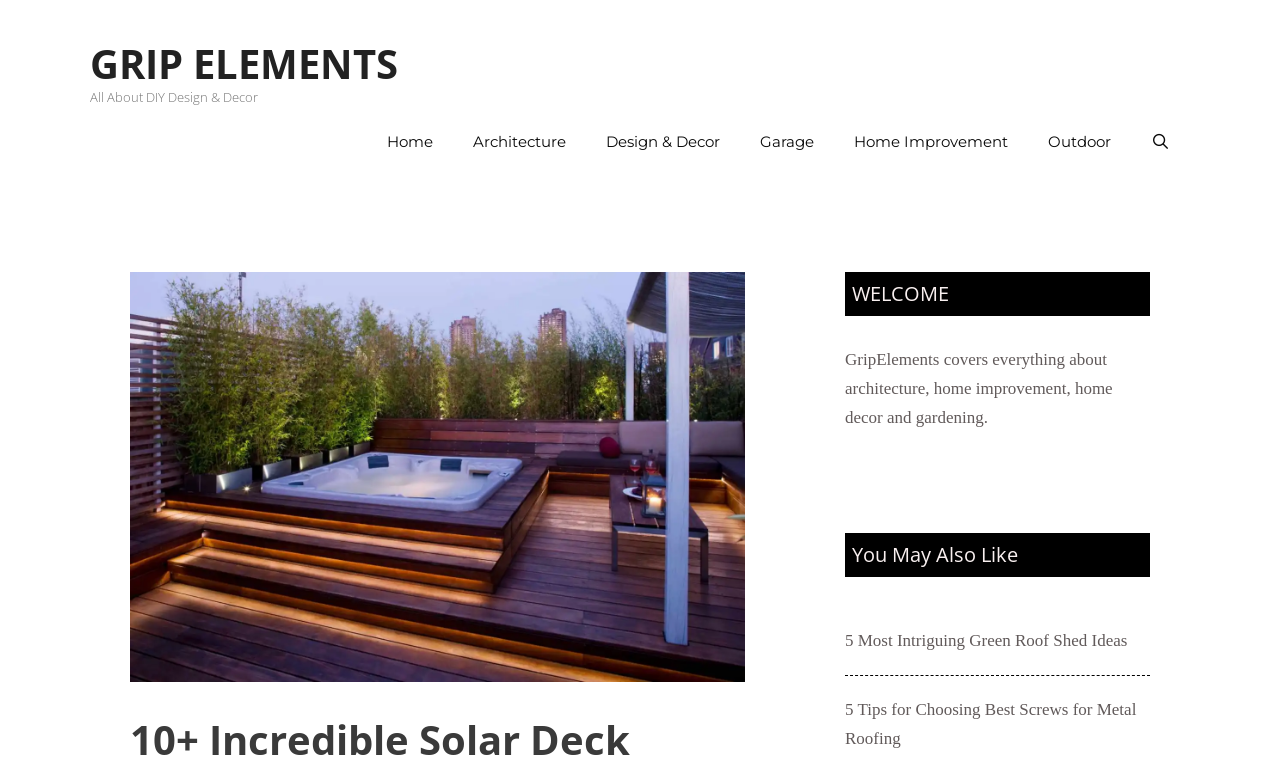Please provide the bounding box coordinates in the format (top-left x, top-left y, bottom-right x, bottom-right y). Remember, all values are floating point numbers between 0 and 1. What is the bounding box coordinate of the region described as: Design & Decor

[0.458, 0.147, 0.578, 0.226]